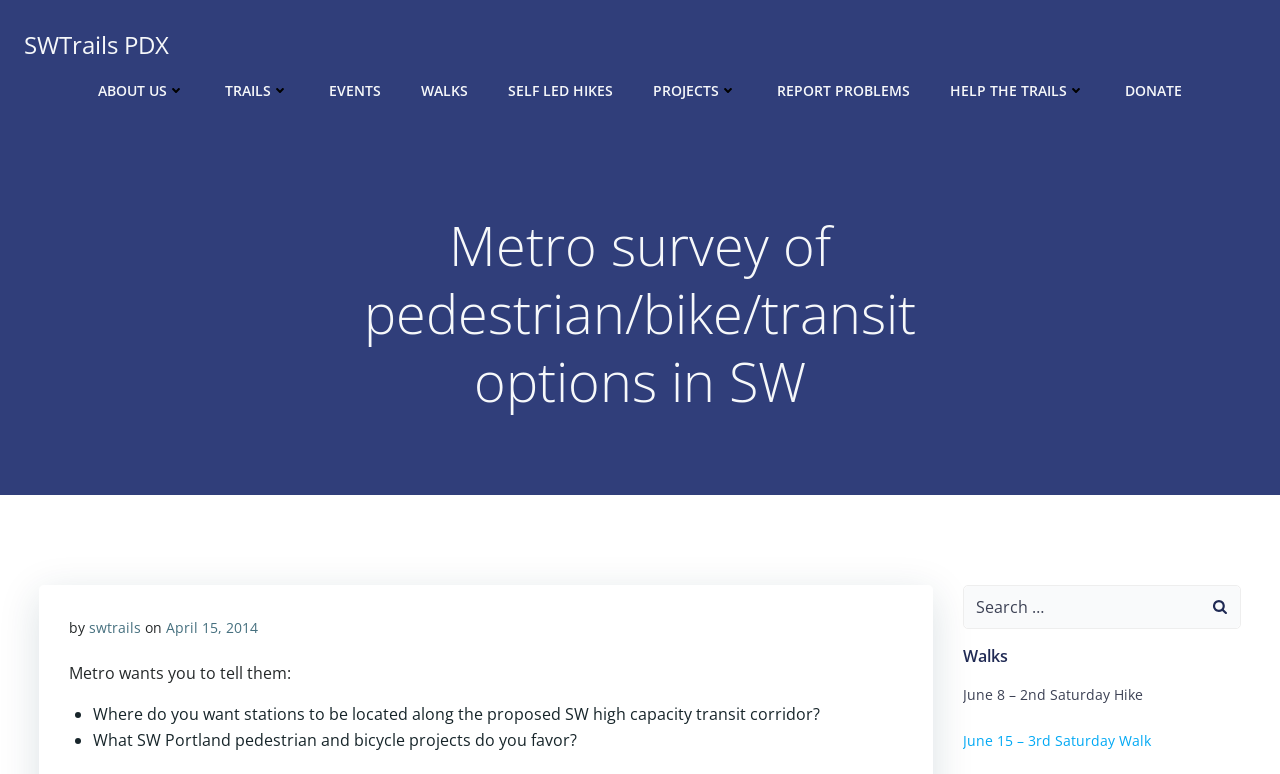Give a concise answer using only one word or phrase for this question:
What is the date of the survey?

April 15, 2014